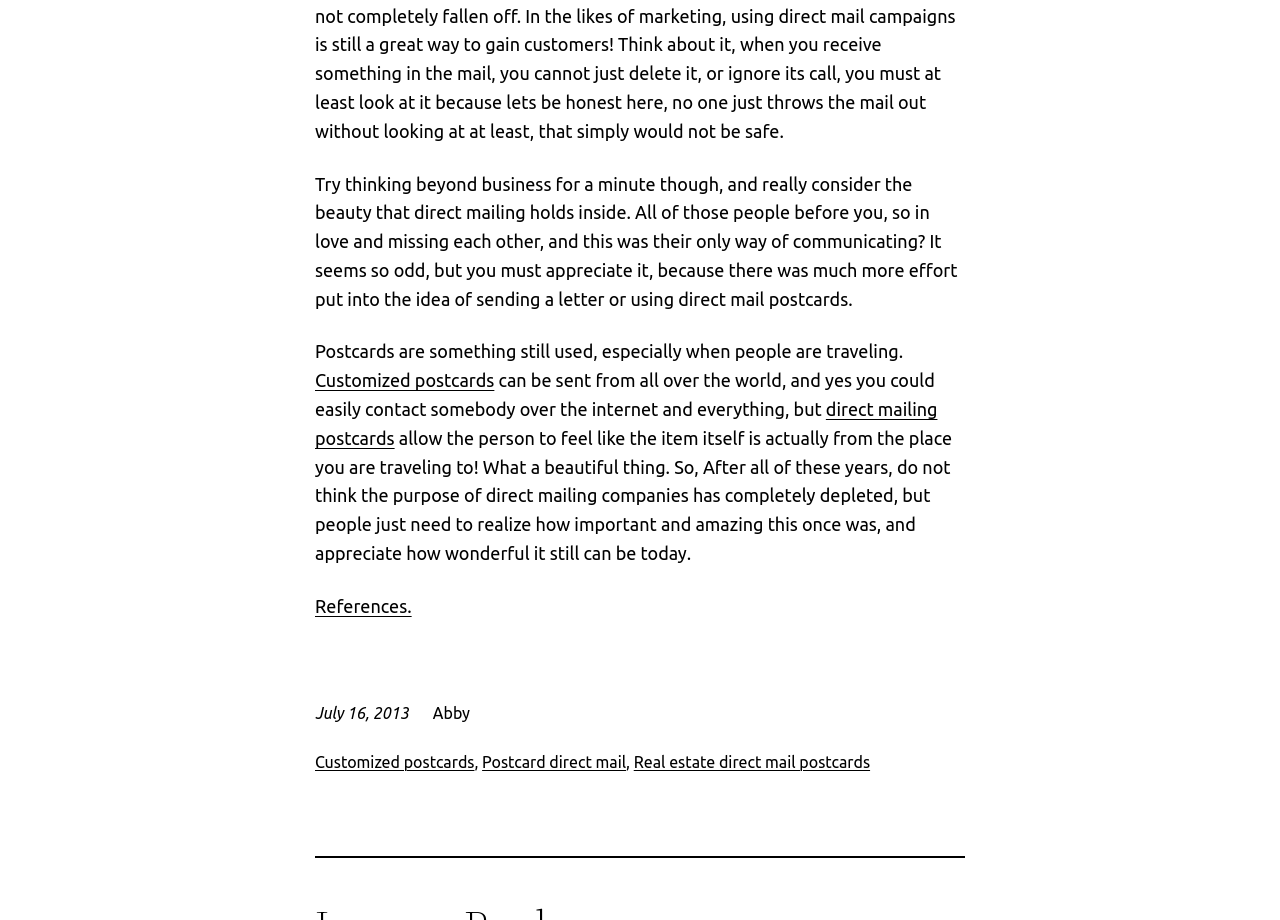From the webpage screenshot, identify the region described by Customized postcards. Provide the bounding box coordinates as (top-left x, top-left y, bottom-right x, bottom-right y), with each value being a floating point number between 0 and 1.

[0.246, 0.402, 0.386, 0.424]